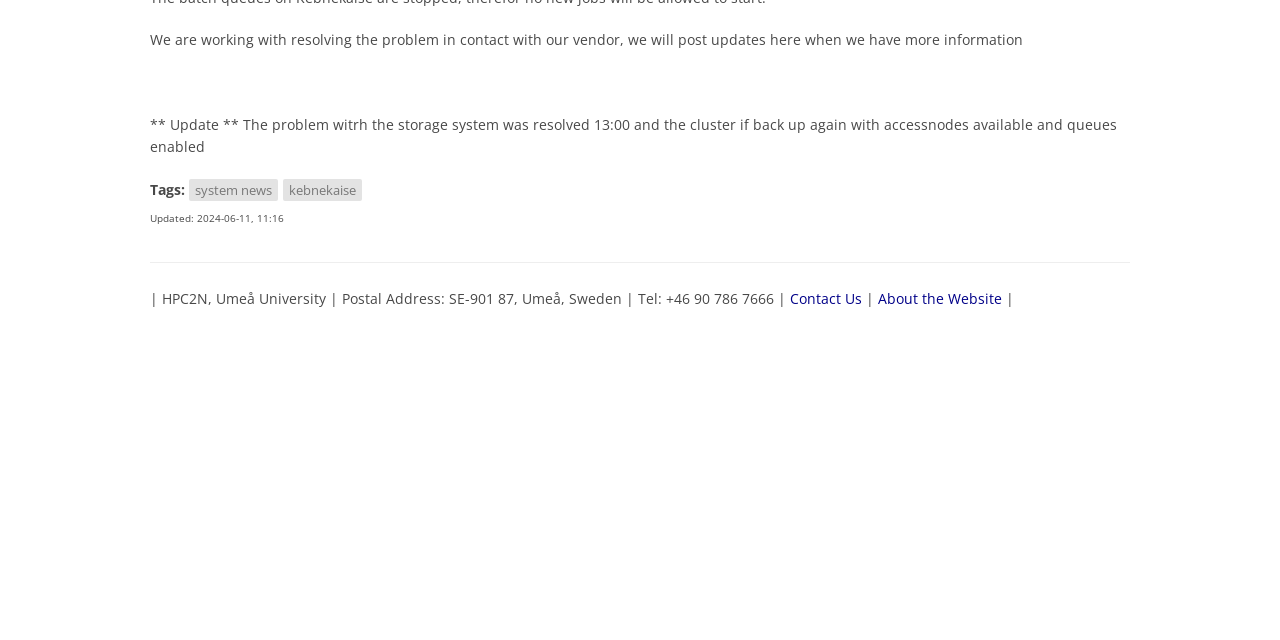Determine the bounding box coordinates for the UI element matching this description: "About the Website".

[0.686, 0.451, 0.783, 0.481]